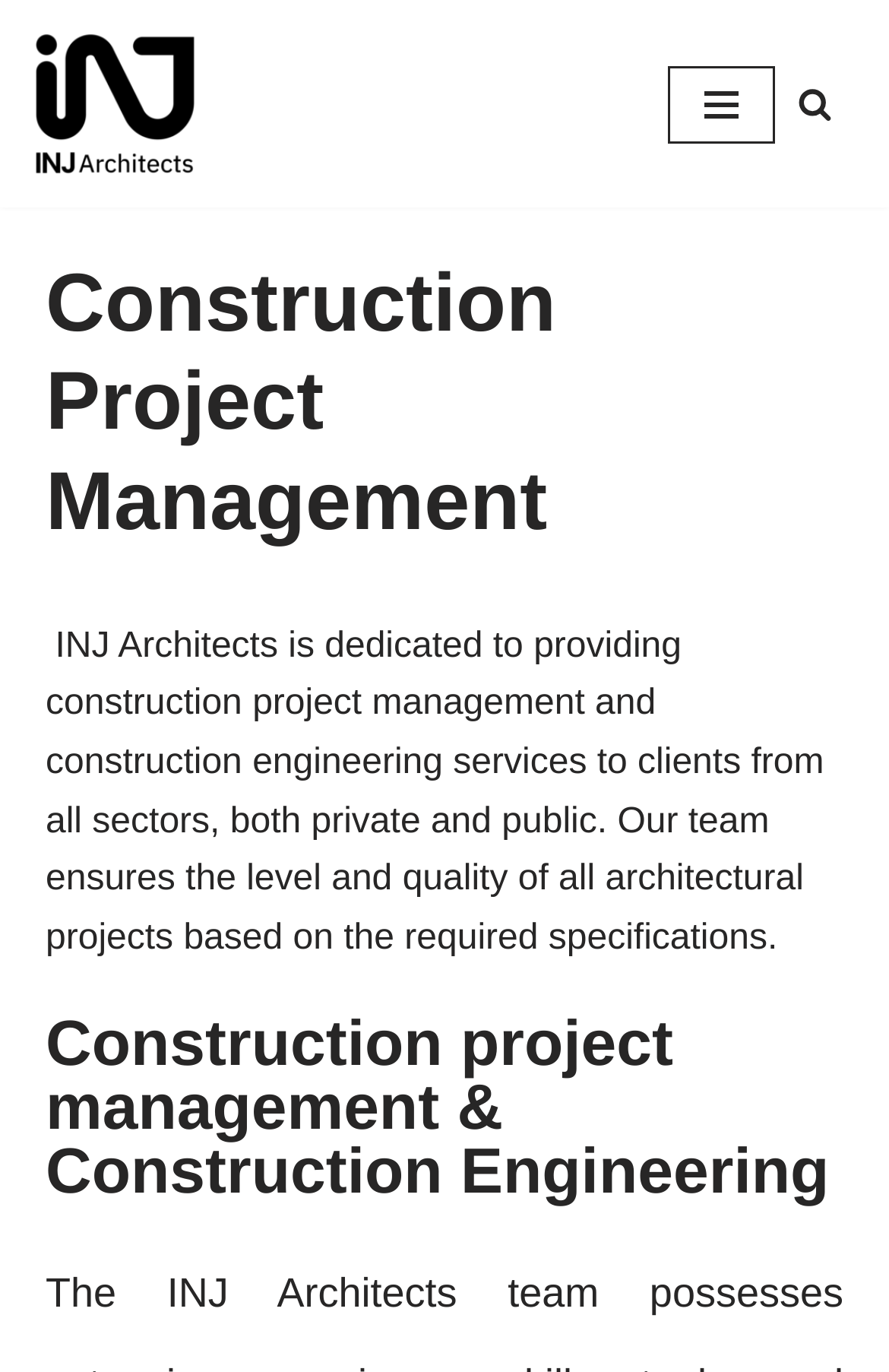What services does INJ Architects provide? Observe the screenshot and provide a one-word or short phrase answer.

Construction project management and construction engineering